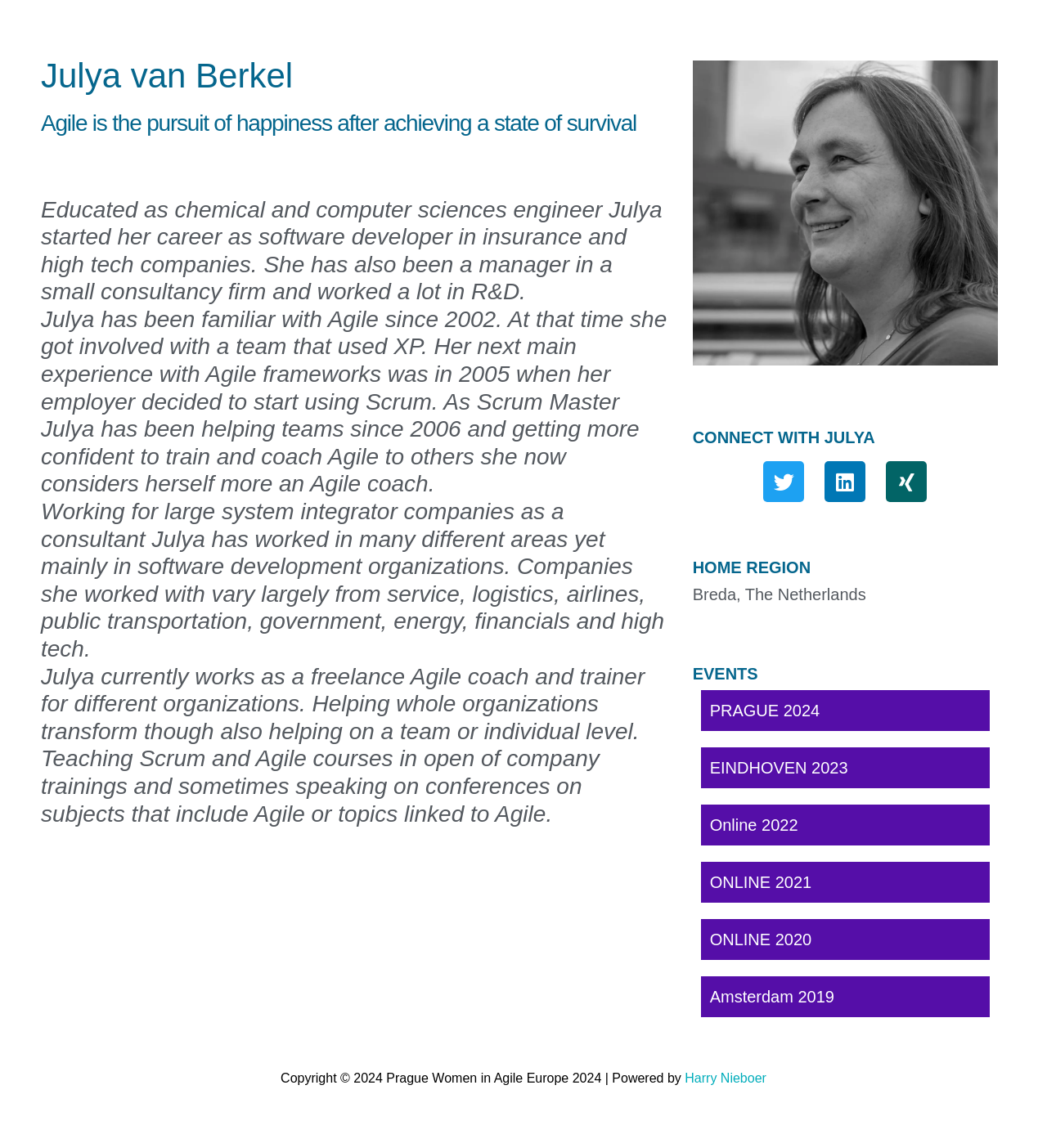Identify the bounding box for the described UI element: "+-close Map Satellite".

None